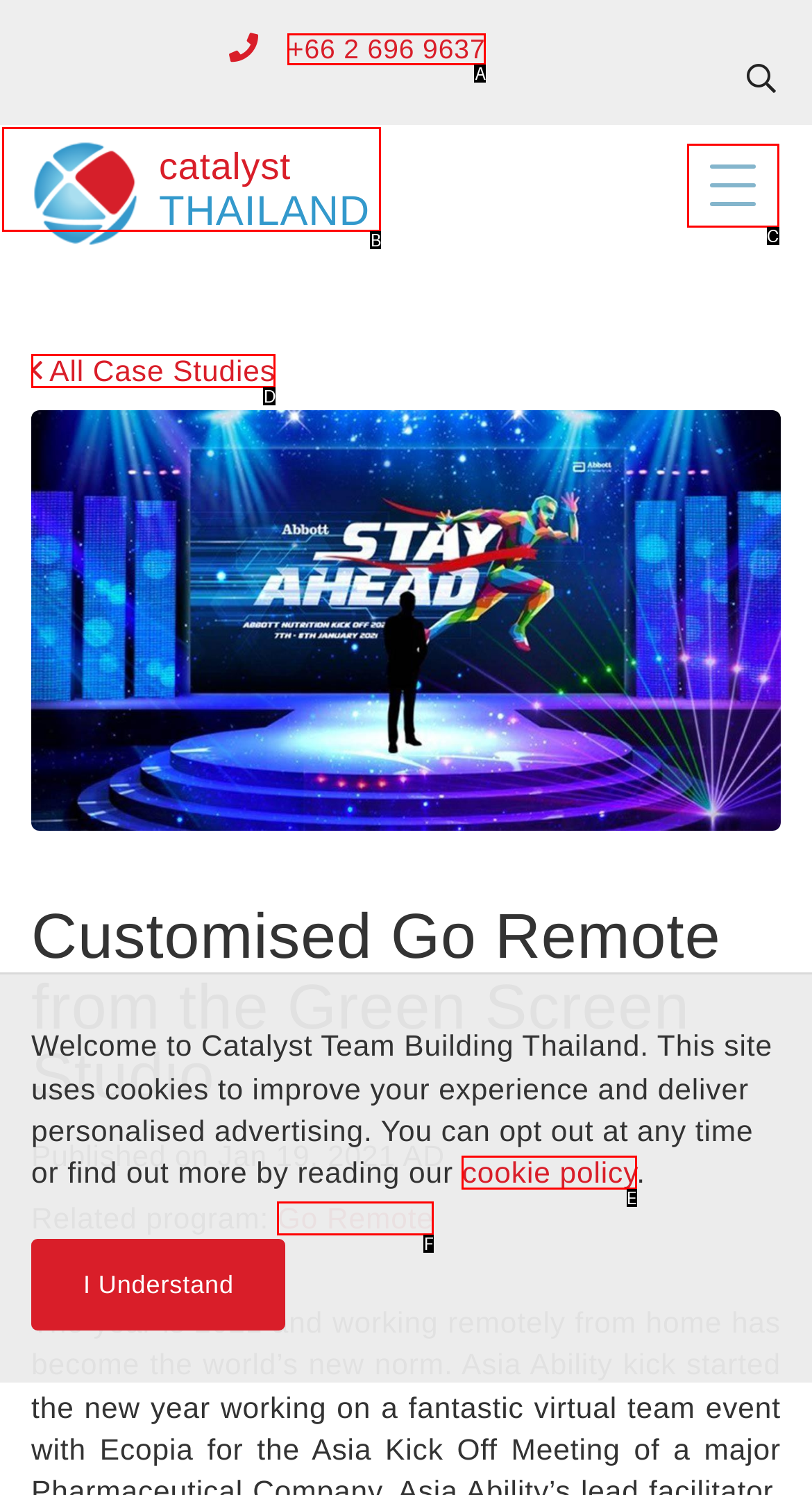Identify the HTML element that corresponds to the description: All Case Studies
Provide the letter of the matching option from the given choices directly.

D